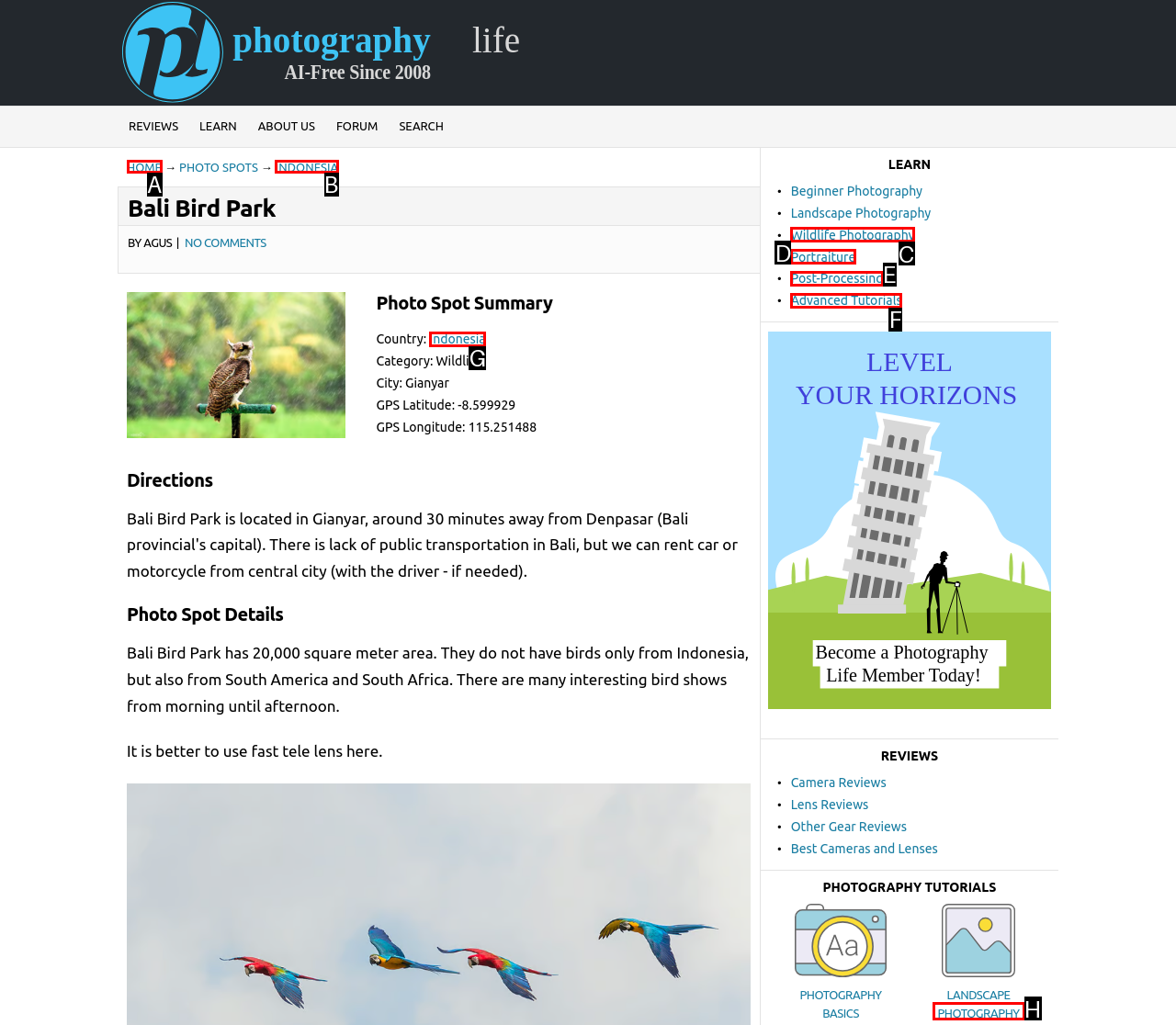Using the description: Forcewebs - Anders Magnusson
Identify the letter of the corresponding UI element from the choices available.

None